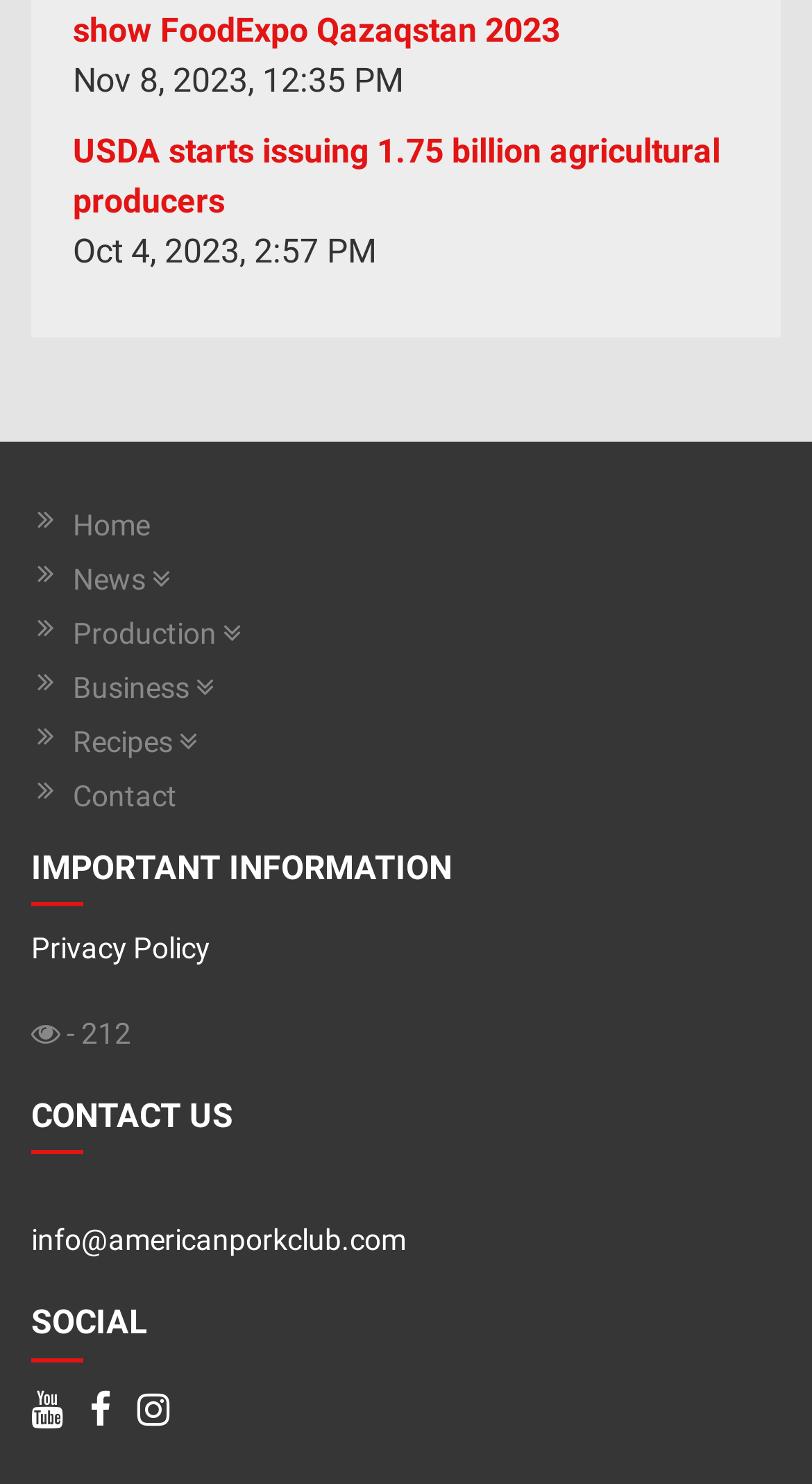What is the date of the latest news article?
Using the information from the image, answer the question thoroughly.

I looked at the top of the webpage and found the latest news article with a date of Nov 8, 2023, 12:35 PM.